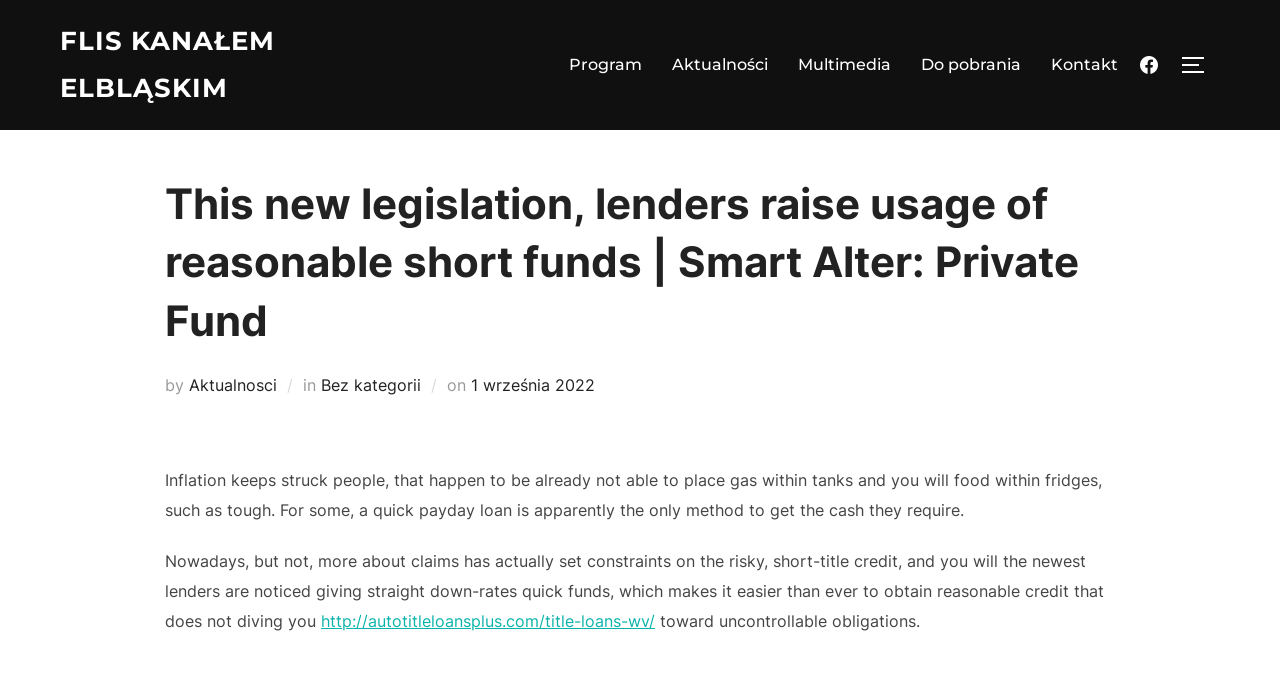What is the date mentioned in the webpage?
Give a detailed response to the question by analyzing the screenshot.

The date '1 września 2022' is mentioned in the webpage as the date when the article or post was published. It is likely a timestamp indicating when the content was last updated or posted.